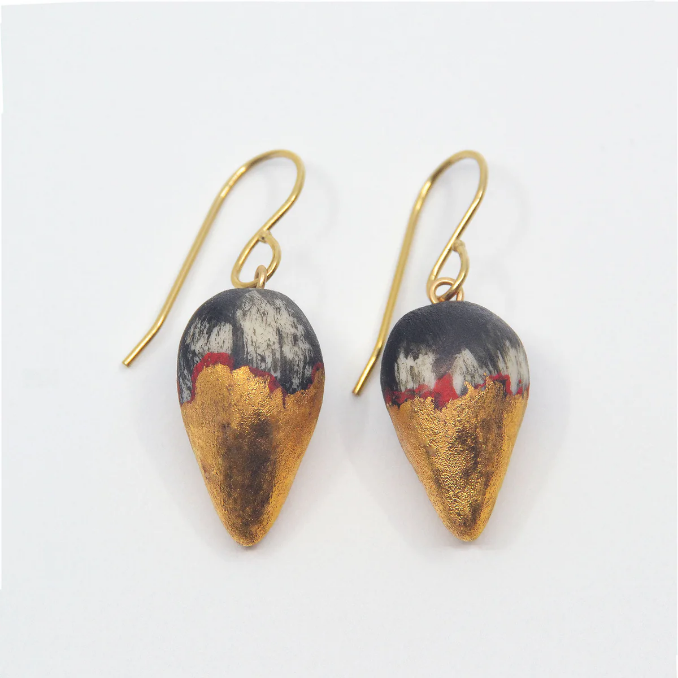Explain the image in a detailed and descriptive way.

The image features a stunning pair of handcrafted earrings known as the "Desire Earrings." These artistic pieces are crafted from white porcelain, showcasing a unique design with a matte black finish on the top portion accented by a shiny 22 karat gold glaze at the bottom. Each earring is approximately 3/4 inches in length and 1/2 inch in diameter, making them a delicate yet eye-catching accessory. The combination of glazed and unglazed porcelain highlights the raw beauty of the material, while the 14 karat gold-filled ear wires add a touch of elegance, ensuring comfort and quality. Ideal for adding sophistication to any outfit, these earrings are part of a limited edition collection.